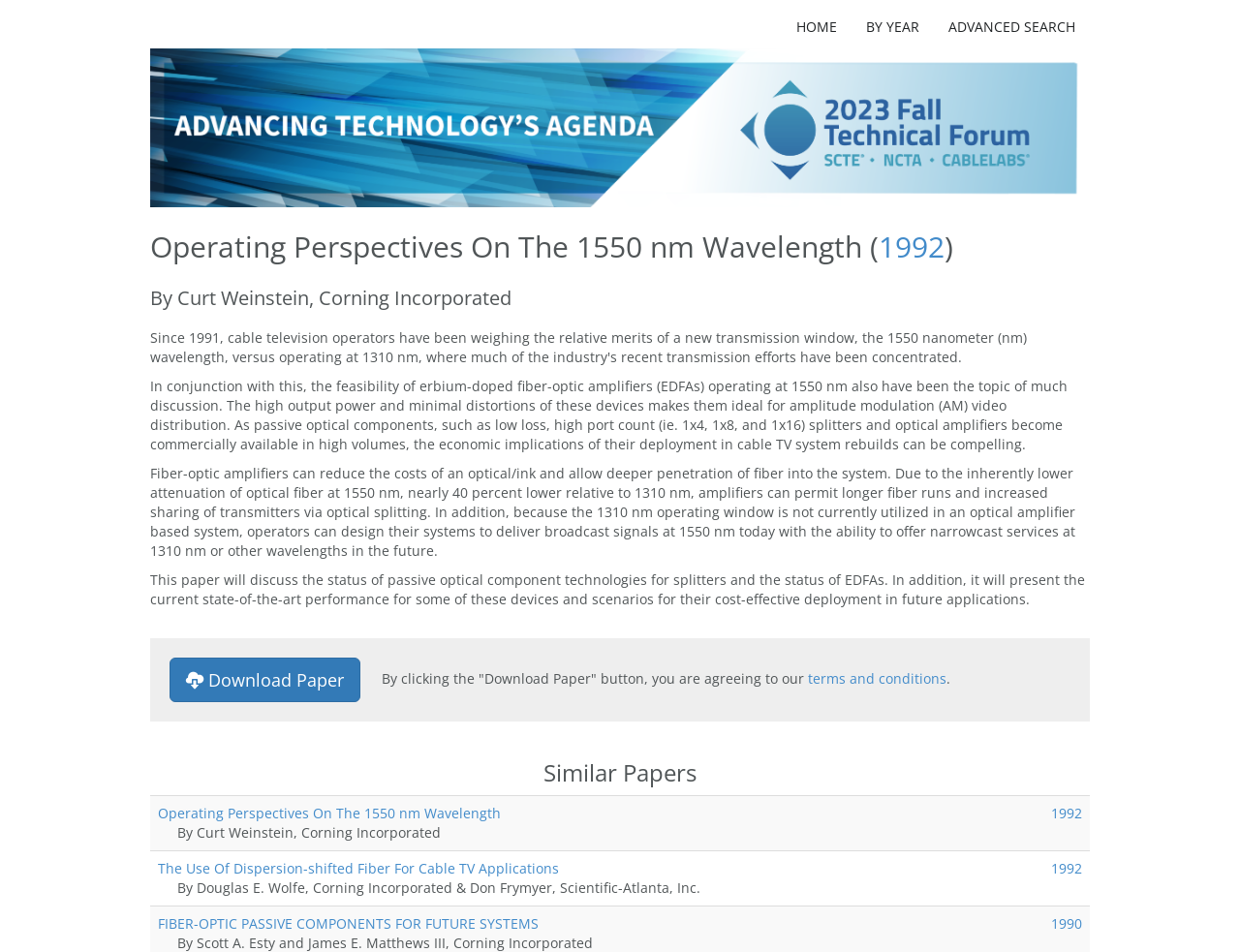Identify the bounding box coordinates necessary to click and complete the given instruction: "view similar paper".

[0.127, 0.844, 0.404, 0.864]